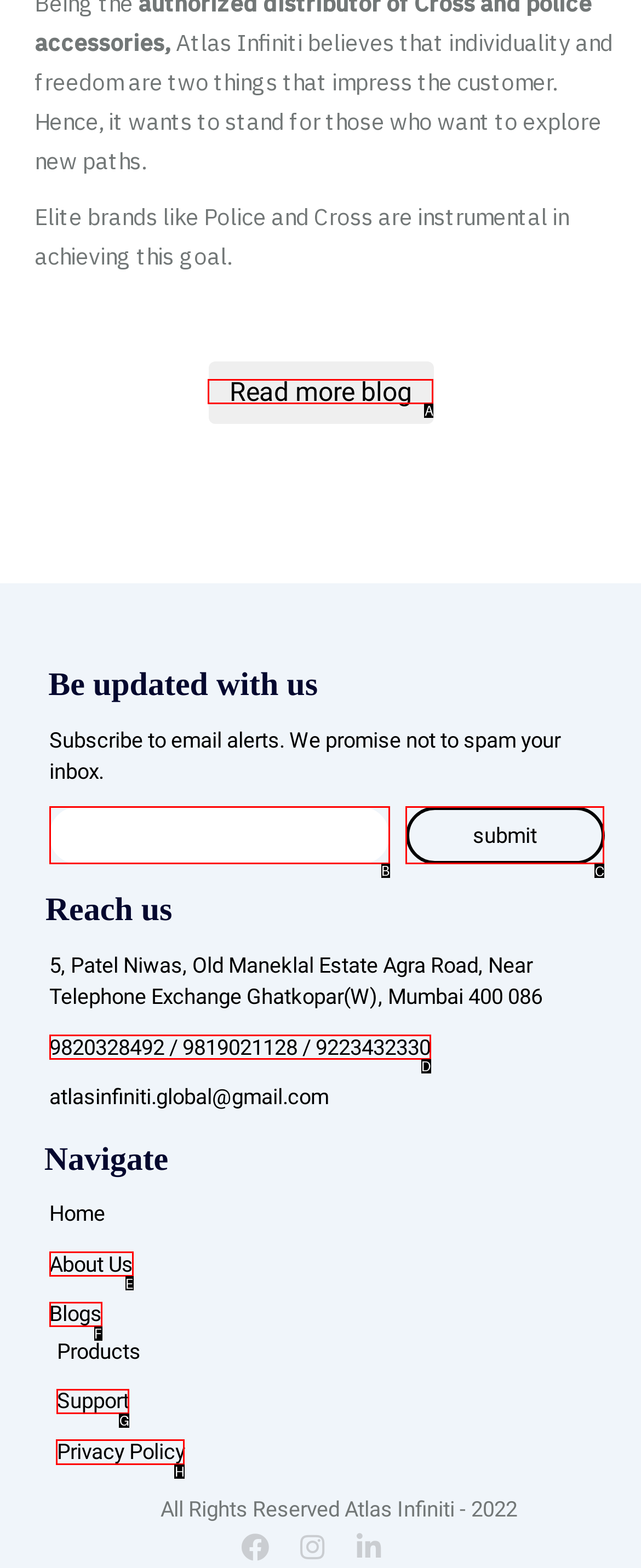Tell me which one HTML element I should click to complete the following task: View Privacy Policy Answer with the option's letter from the given choices directly.

H